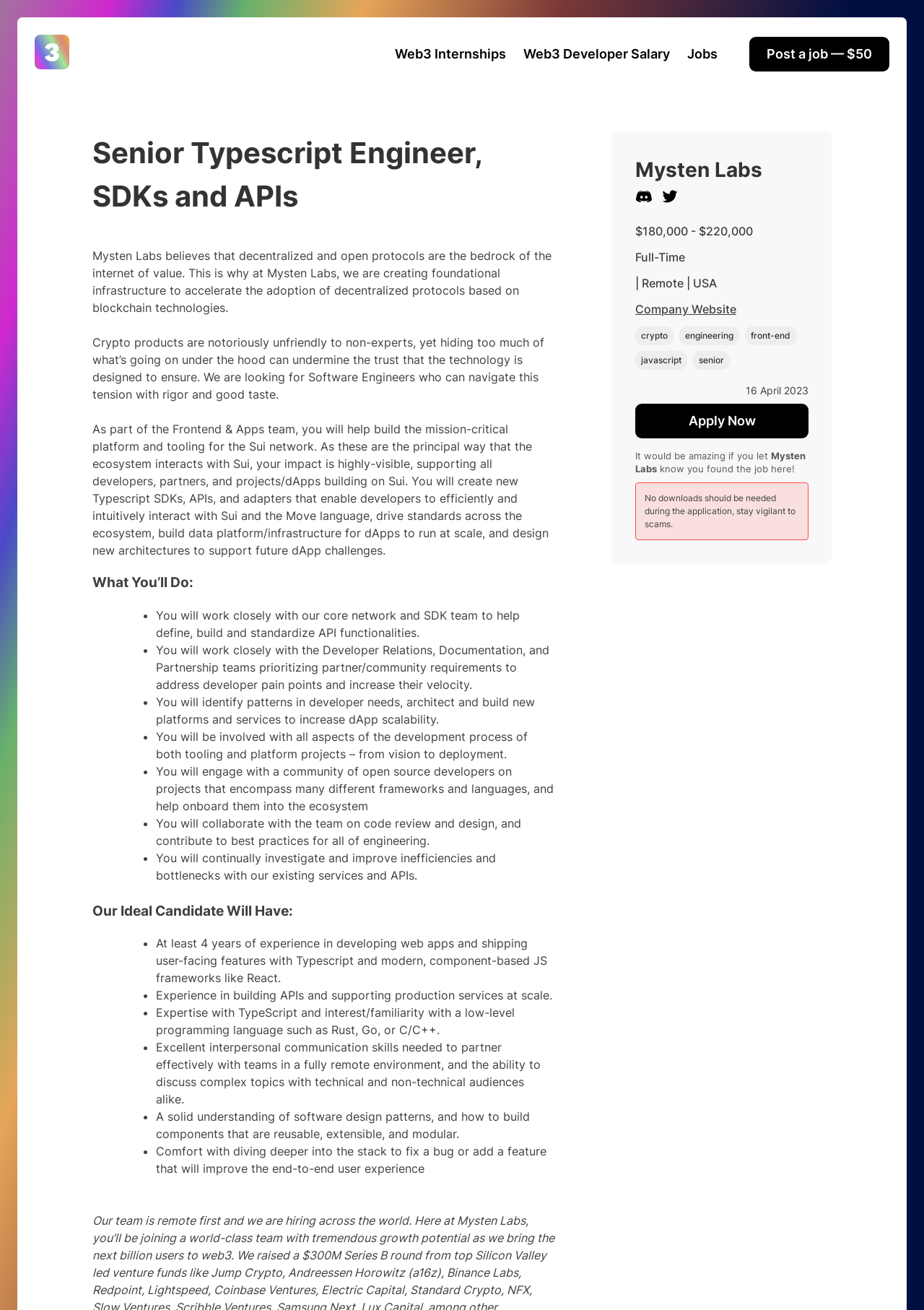Determine the bounding box of the UI component based on this description: "front-end". The bounding box coordinates should be four float values between 0 and 1, i.e., [left, top, right, bottom].

[0.806, 0.249, 0.862, 0.264]